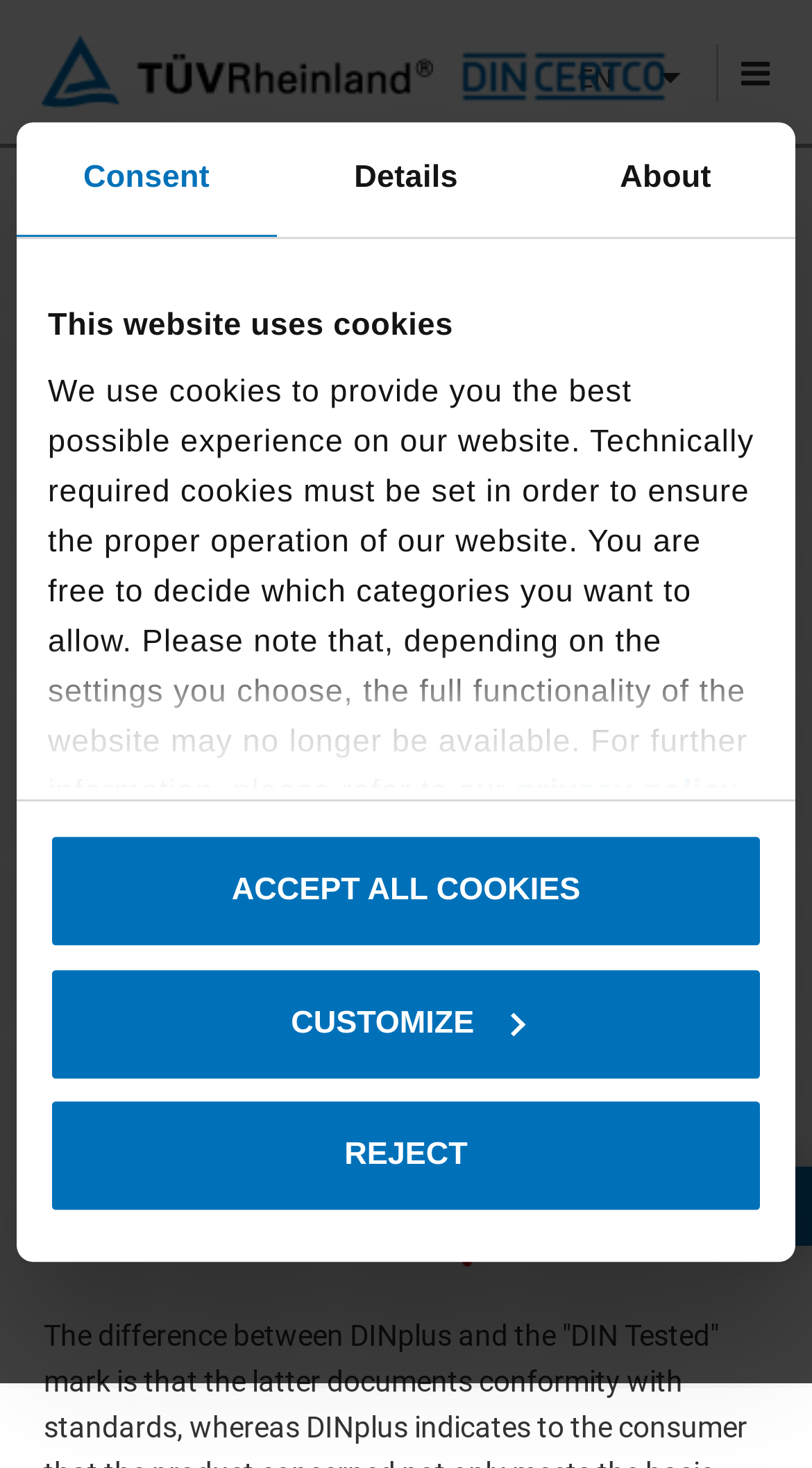Identify the webpage's primary heading and generate its text.

Quality mark DINplus